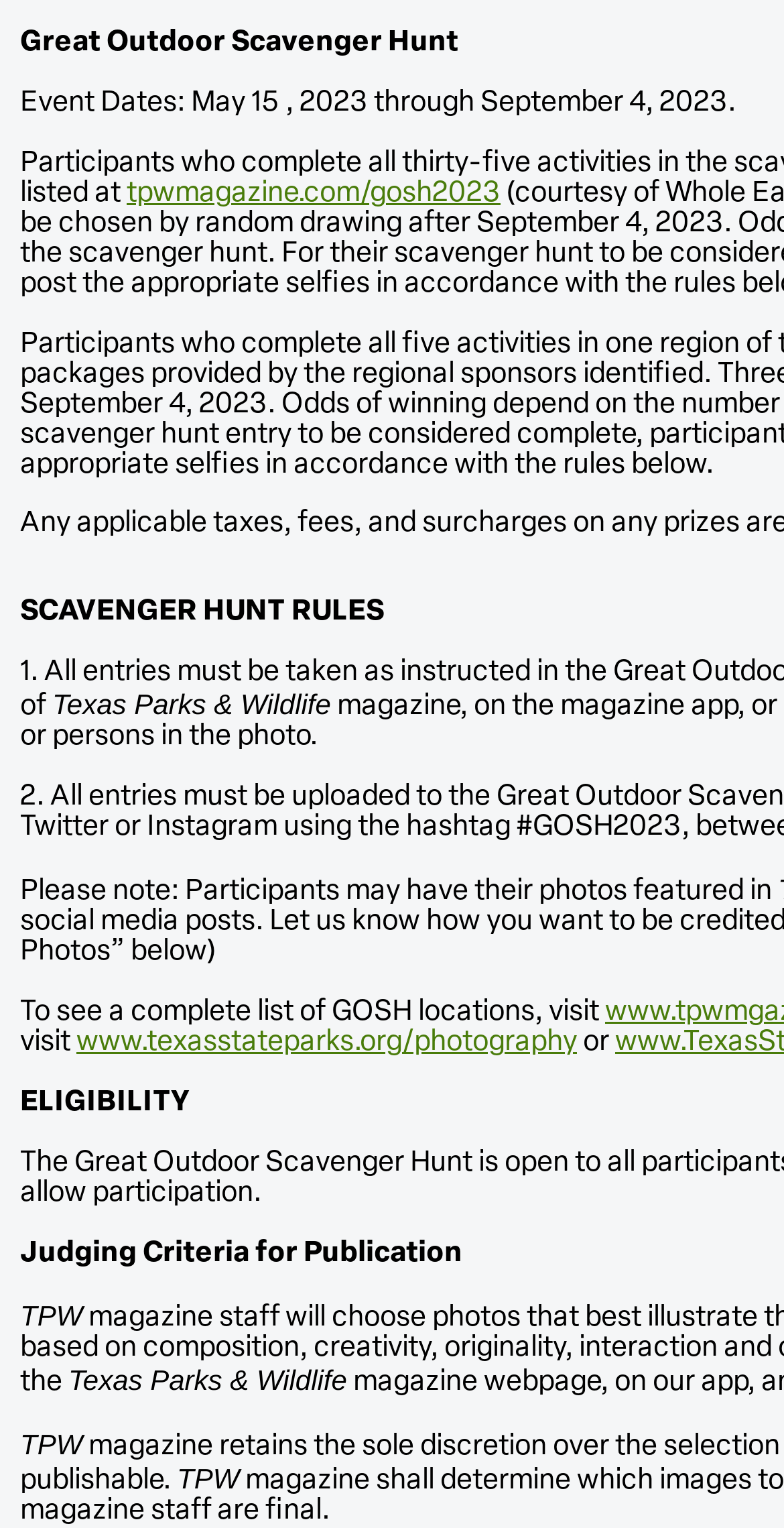Use a single word or phrase to answer the question:
What is the purpose of the link 'tpwmagazine.com/gosh2023'?

To access more information about the event